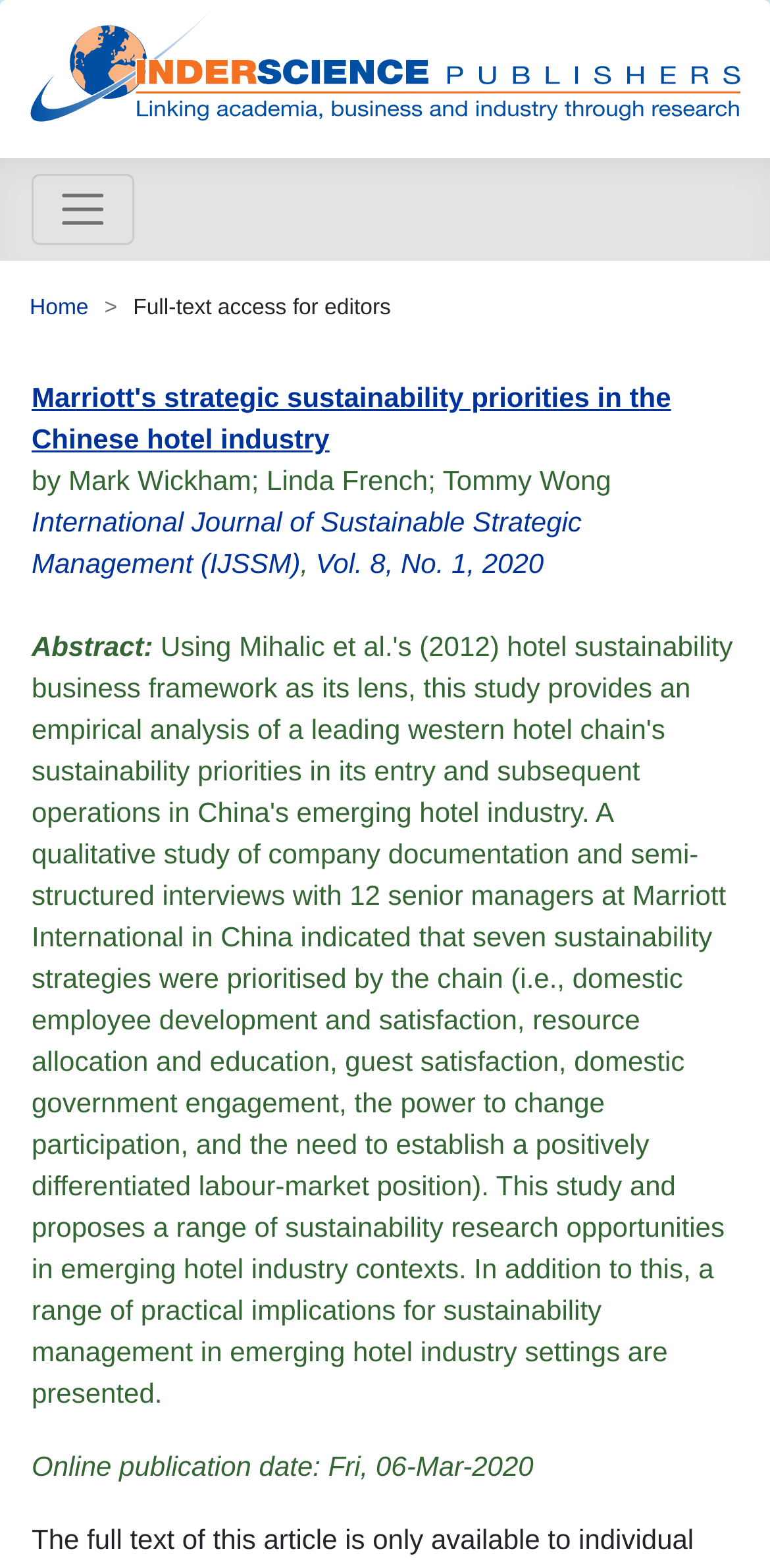Detail the various sections and features of the webpage.

The webpage is about Inderscience Publishers, a platform that connects academia, business, and industry through research. At the top-left corner, there is a logo of Inderscience Publishers, which is also a link to the homepage. Next to the logo, there is a button to toggle navigation. 

Below the logo, there is a navigation bar with a breadcrumb trail, showing the current page's location. The breadcrumb trail starts with a "Home" link, followed by a text "Full-text access for editors". 

The main content of the webpage is a research article summary. The title of the article is "Marriott's strategic sustainability priorities in the Chinese hotel industry", which is a link. Below the title, there are the authors' names, Mark Wickham, Linda French, and Tommy Wong. The article is from the "International Journal of Sustainable Strategic Management (IJSSM)", specifically from Volume 8, Number 1, published in 2020. 

There is an abstract section, marked with the label "Abstract:". At the bottom of the page, there is a note about the online publication date, which is Friday, March 6, 2020.